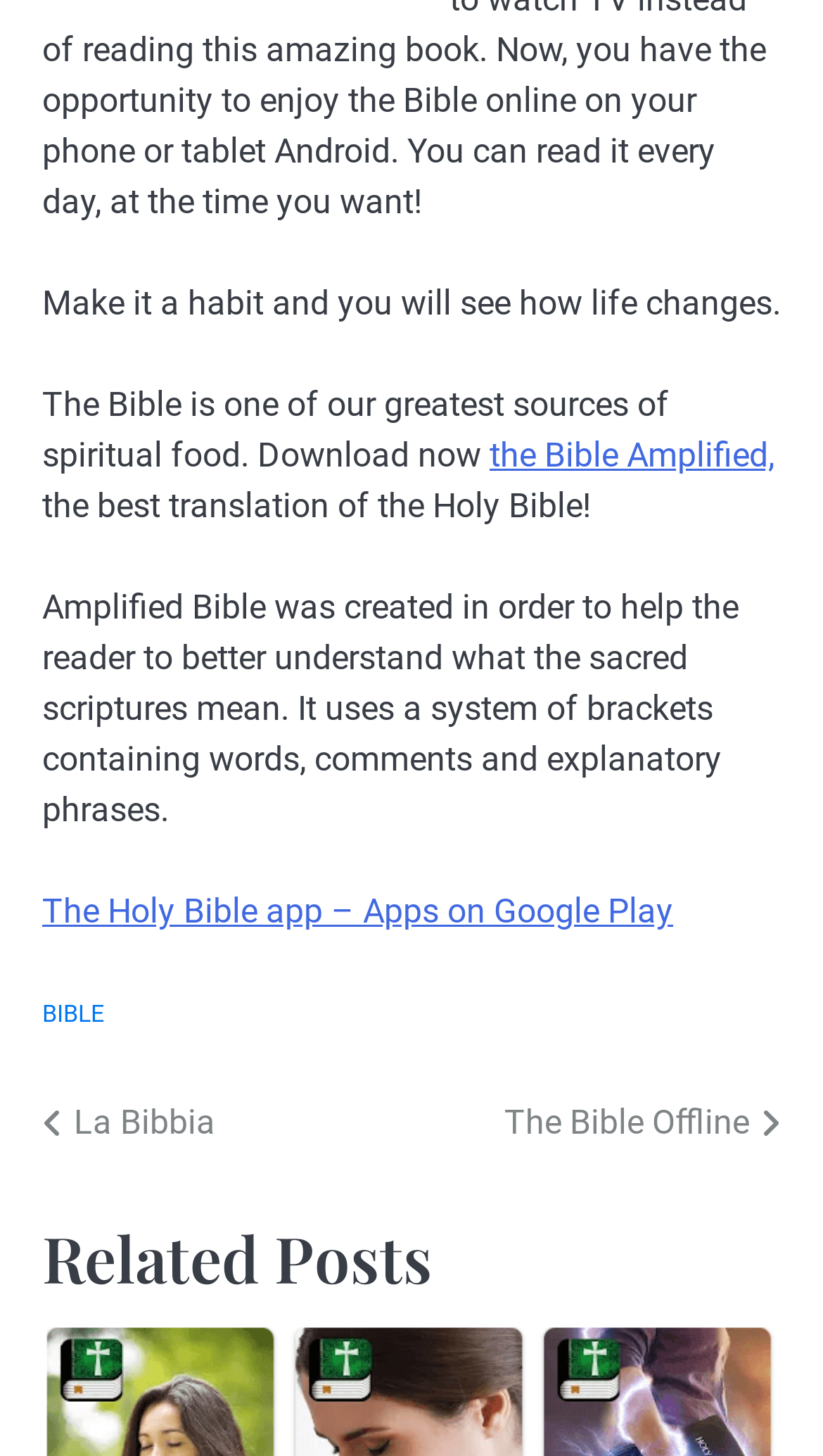Where can I download the Holy Bible app?
Based on the image, give a concise answer in the form of a single word or short phrase.

Google Play